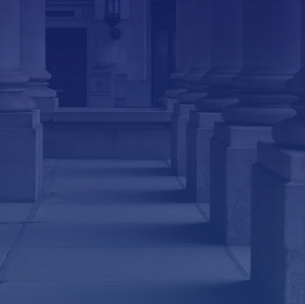What type of buildings are the architectural elements reminiscent of?
Please provide a detailed answer to the question.

The caption notes that the classical columns and other architectural elements convey a sense of stability and formality, which is often associated with law offices or governmental buildings.